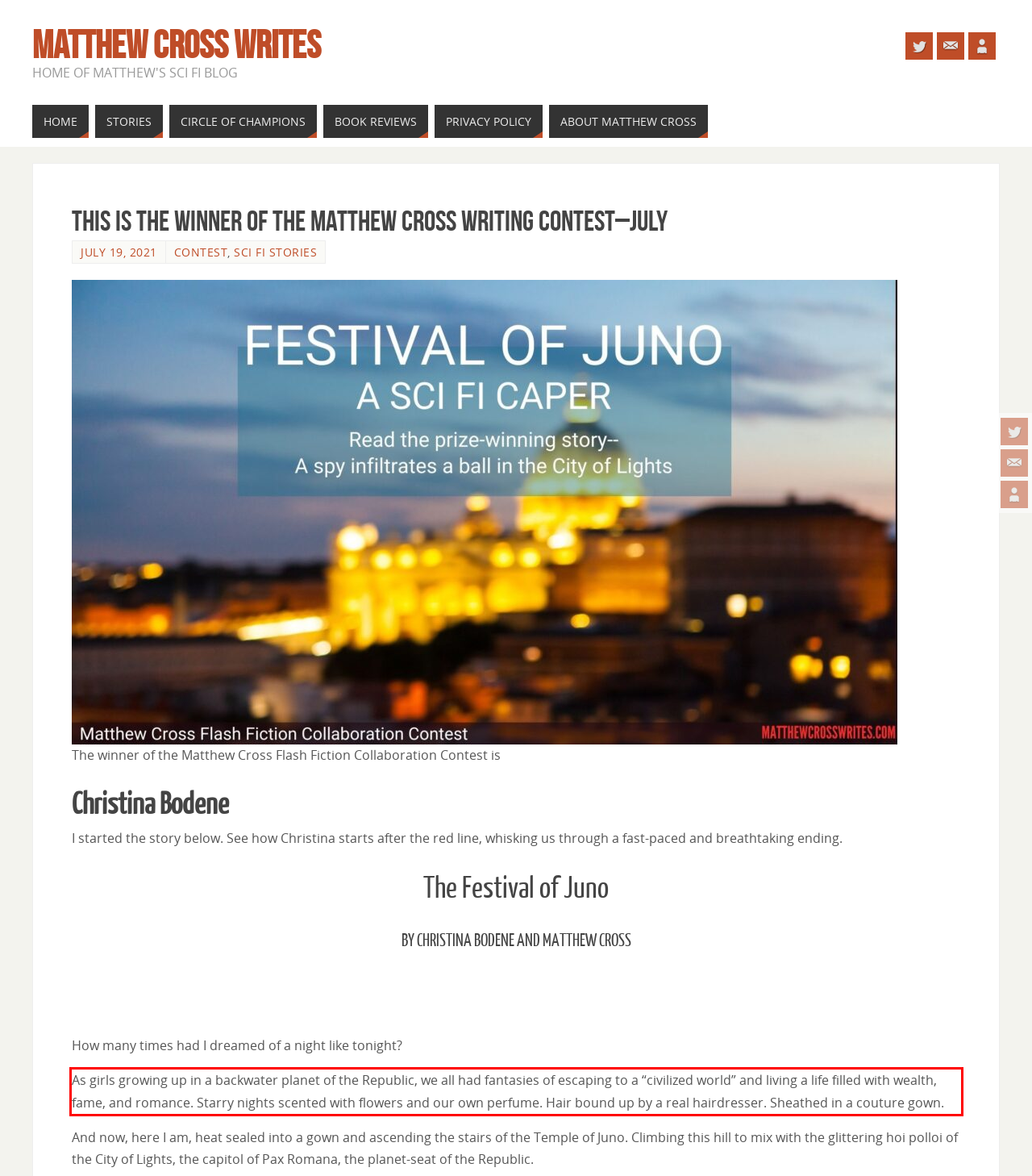Please analyze the screenshot of a webpage and extract the text content within the red bounding box using OCR.

As girls growing up in a backwater planet of the Republic, we all had fantasies of escaping to a “civilized world” and living a life filled with wealth, fame, and romance. Starry nights scented with flowers and our own perfume. Hair bound up by a real hairdresser. Sheathed in a couture gown.